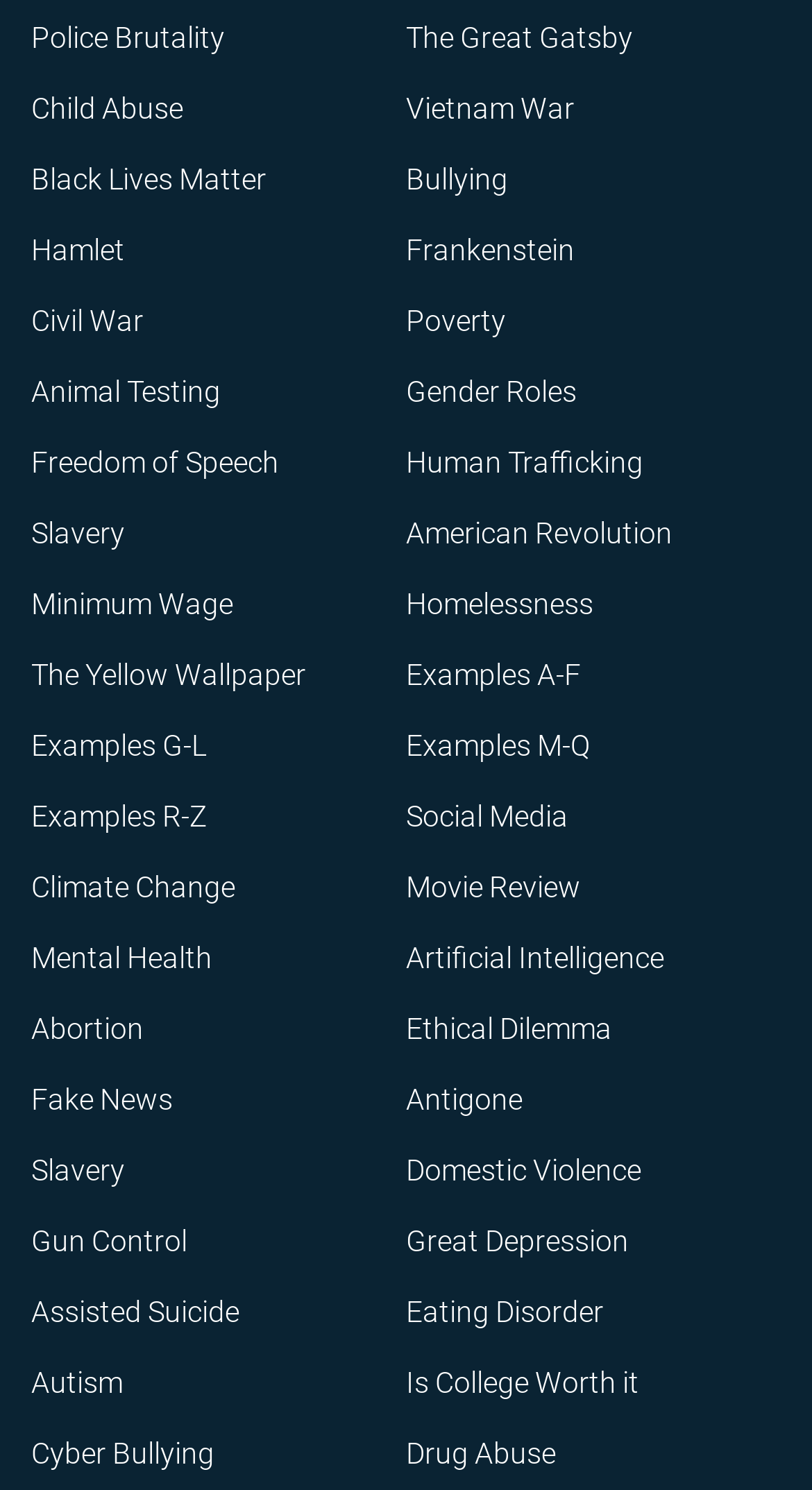Please respond to the question using a single word or phrase:
Are there any links about historical events?

Yes